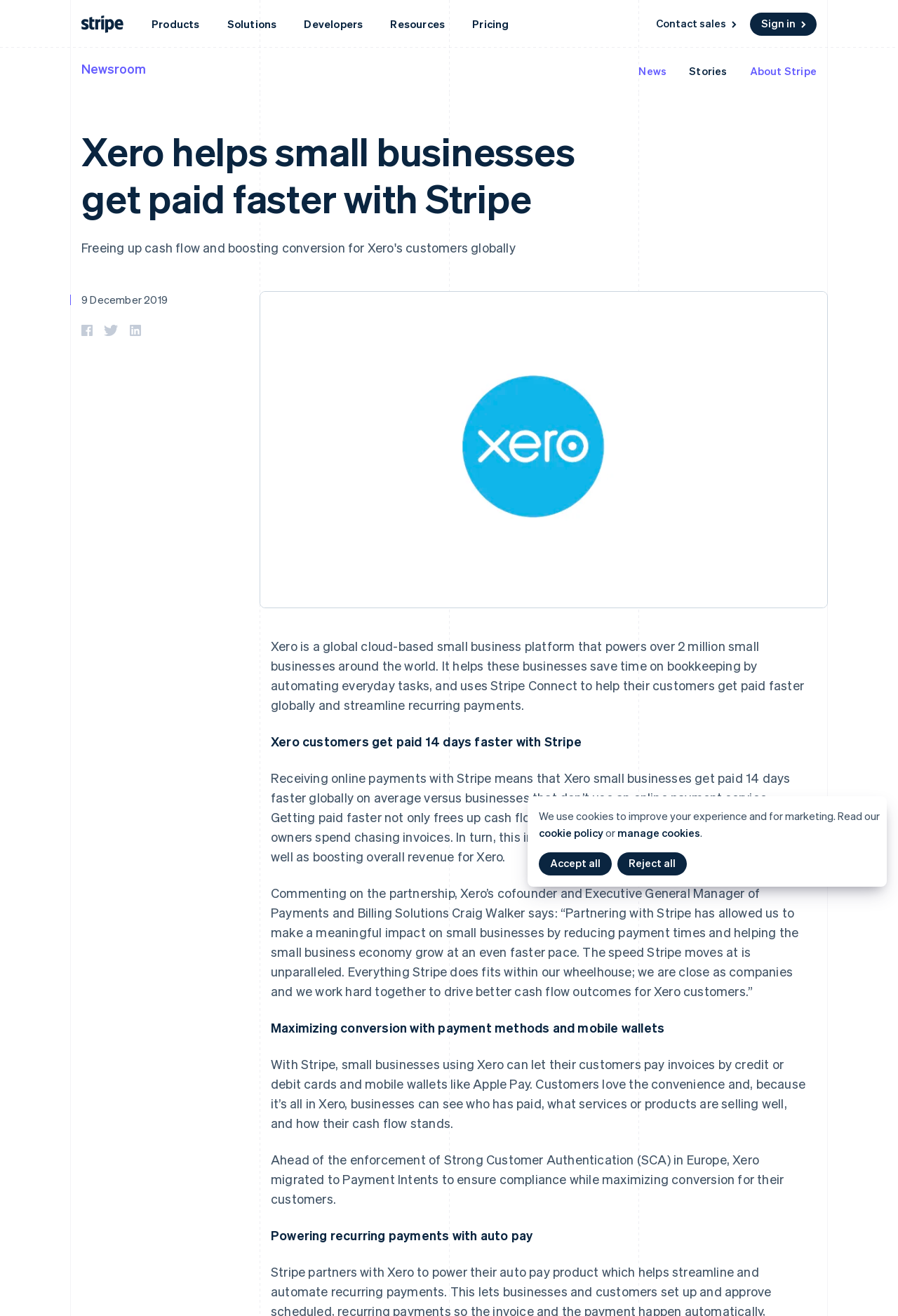How many days faster do Xero customers get paid with Stripe?
Answer the question in a detailed and comprehensive manner.

According to the webpage, Xero customers get paid 14 days faster with Stripe. This is mentioned in the sentence 'Xero customers get paid 14 days faster with Stripe' and is also explained in more detail in the following paragraph.